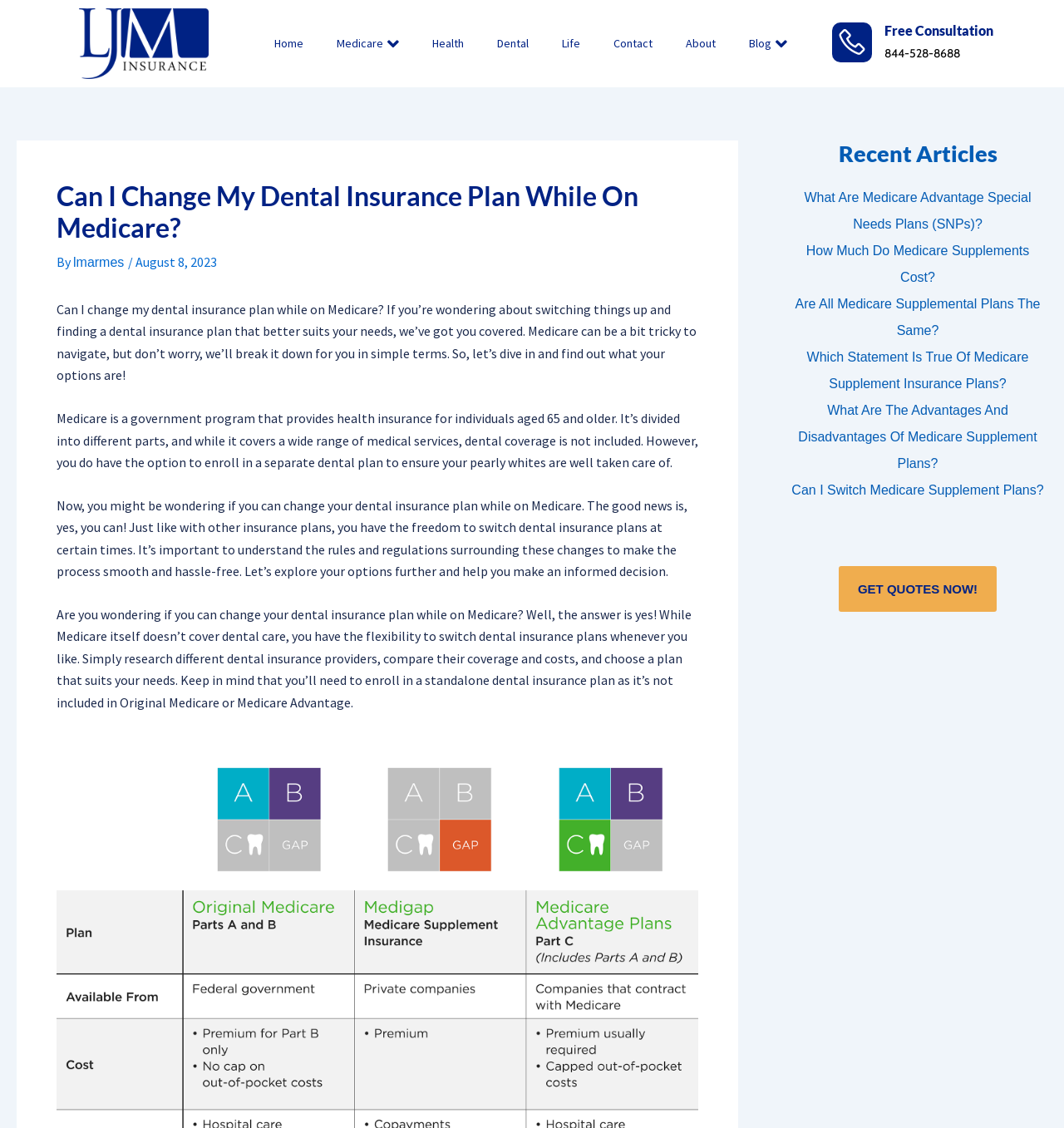Respond to the question below with a single word or phrase:
What is the phone number for a free consultation?

844-528-8688